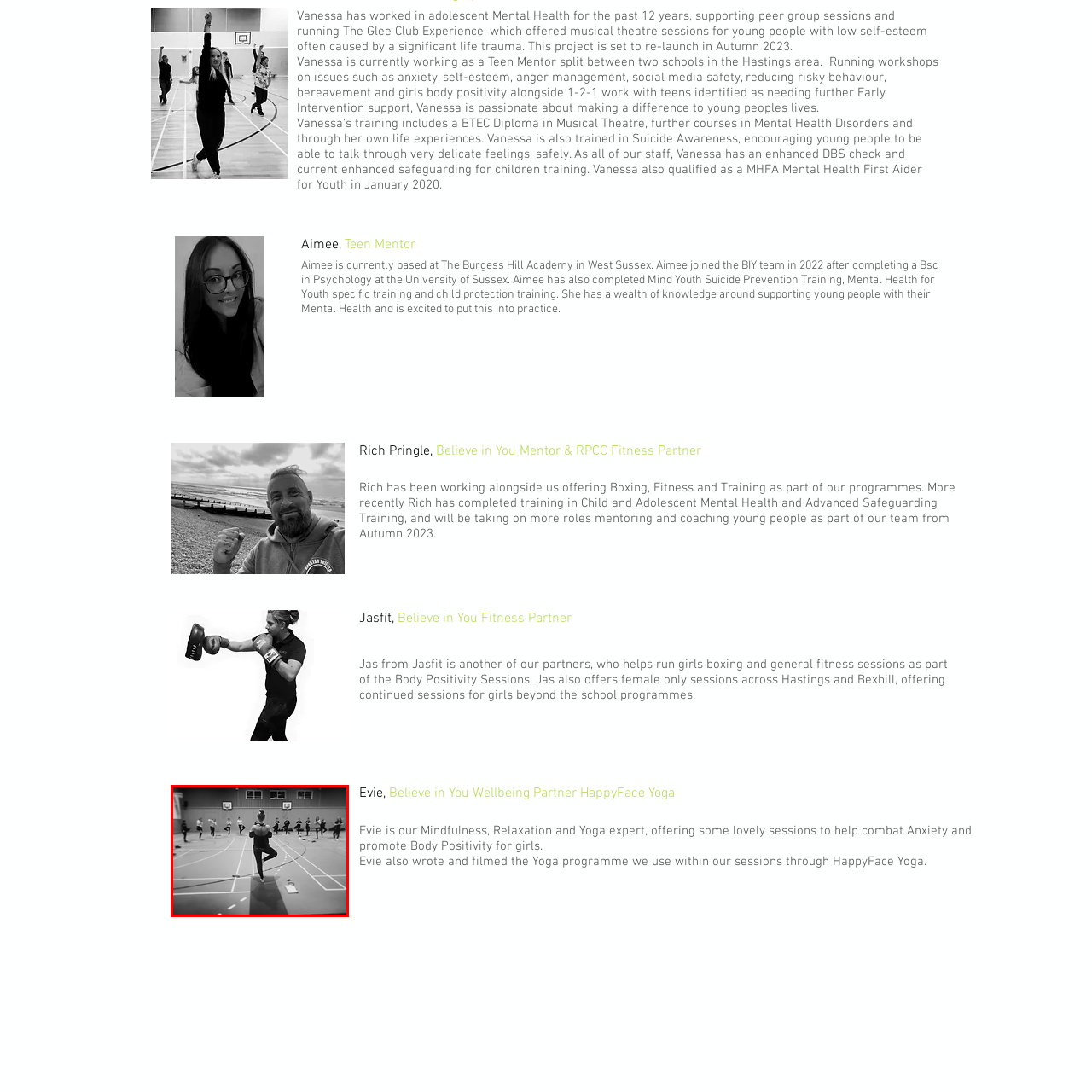What is the purpose of the class led by the mindfulness expert?
Examine the area marked by the red bounding box and respond with a one-word or short phrase answer.

Promoting body positivity and reducing anxiety